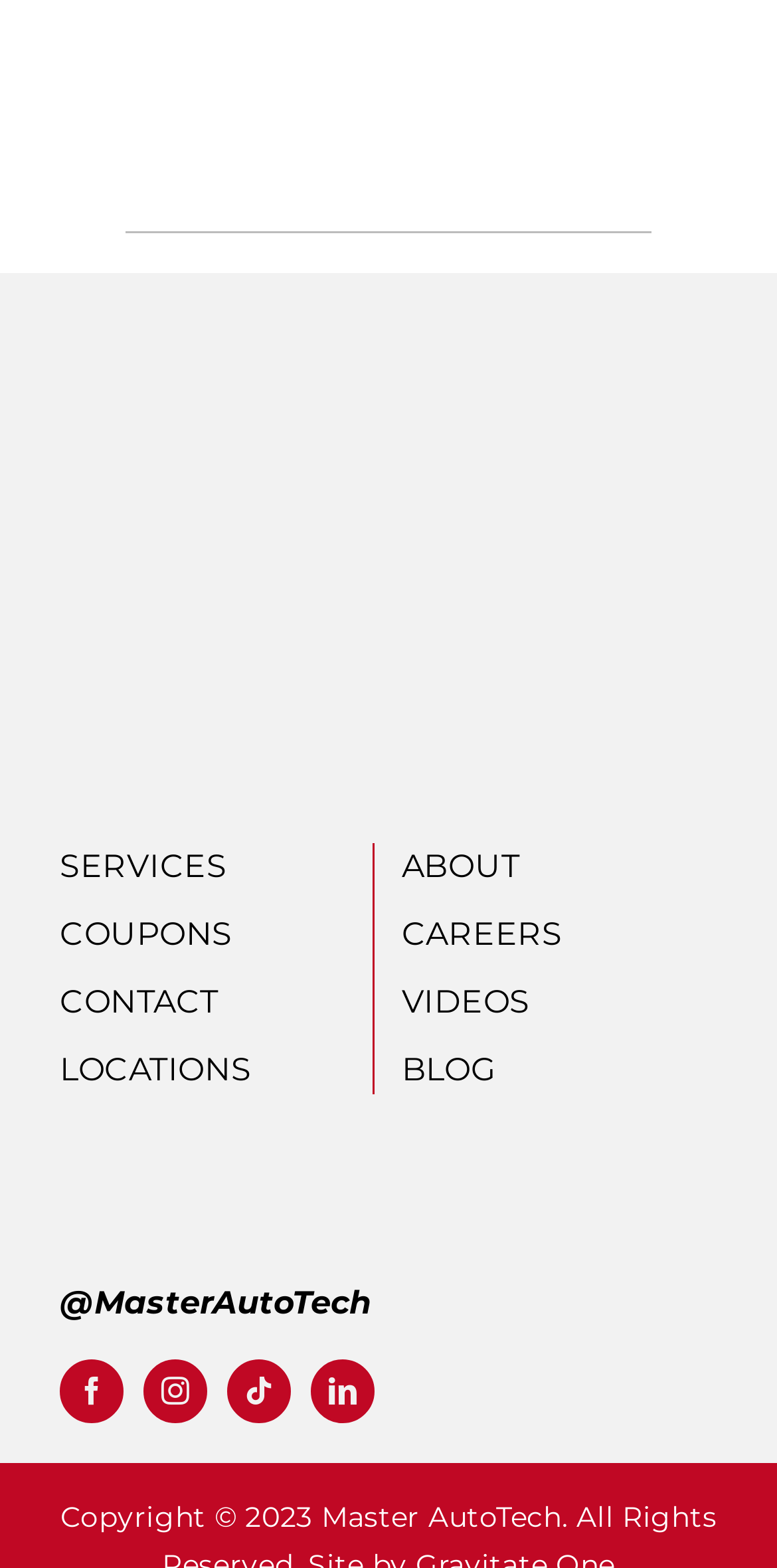Please answer the following question using a single word or phrase: 
How many navigation sections are there?

2